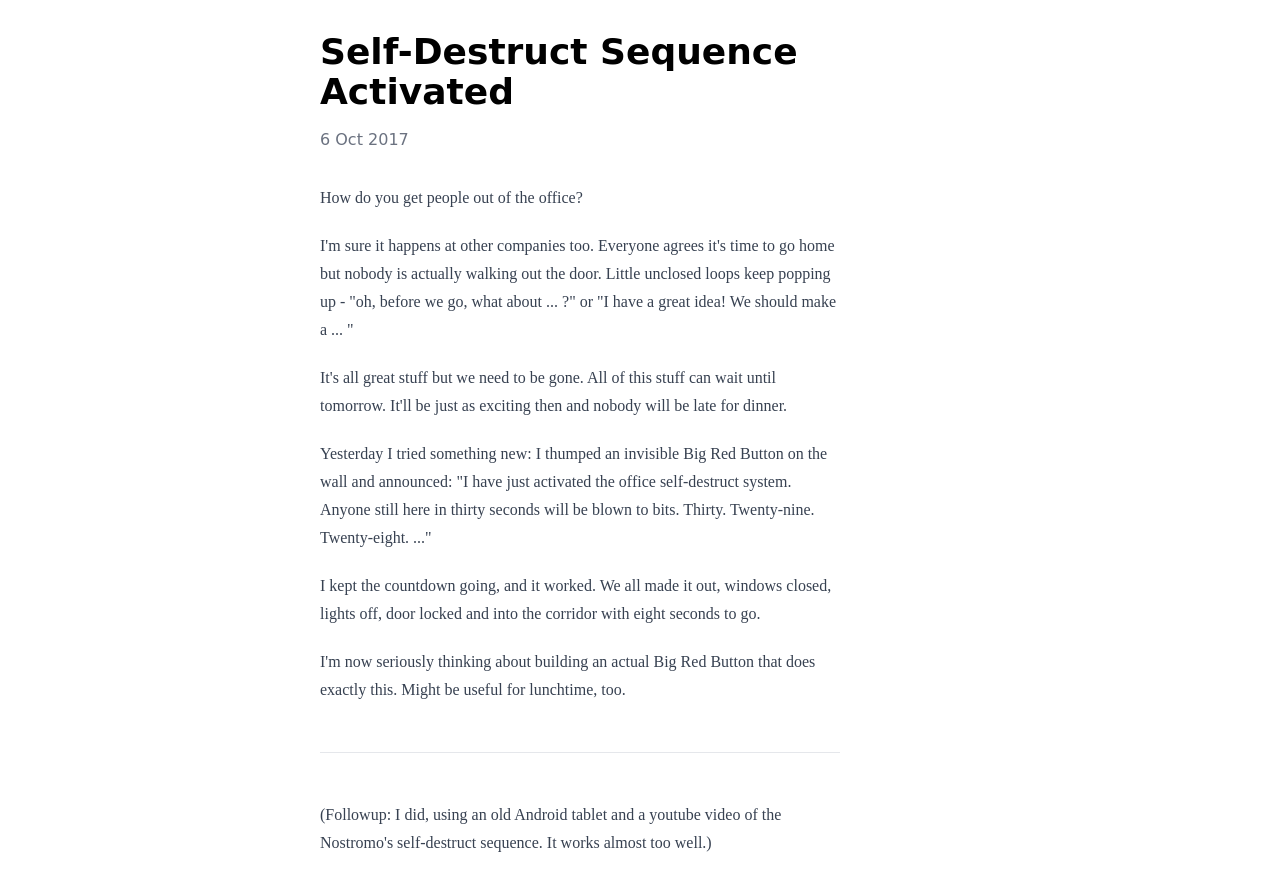How much time did the author give to leave the office?
Based on the image content, provide your answer in one word or a short phrase.

Thirty seconds